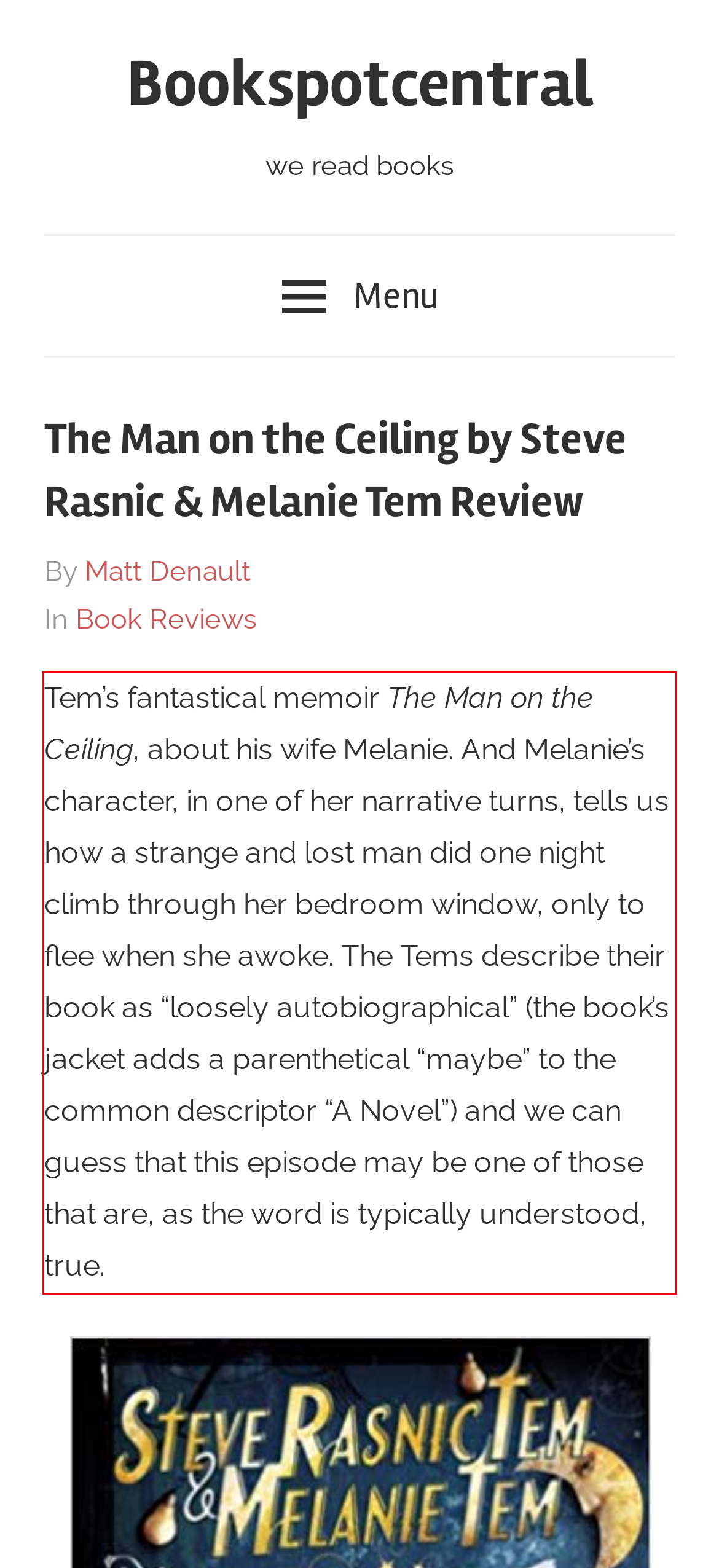Given a screenshot of a webpage, locate the red bounding box and extract the text it encloses.

Tem’s fantastical memoir The Man on the Ceiling, about his wife Melanie. And Melanie’s character, in one of her narrative turns, tells us how a strange and lost man did one night climb through her bedroom window, only to flee when she awoke. The Tems describe their book as “loosely autobiographical” (the book’s jacket adds a parenthetical “maybe” to the common descriptor “A Novel”) and we can guess that this episode may be one of those that are, as the word is typically understood, true.